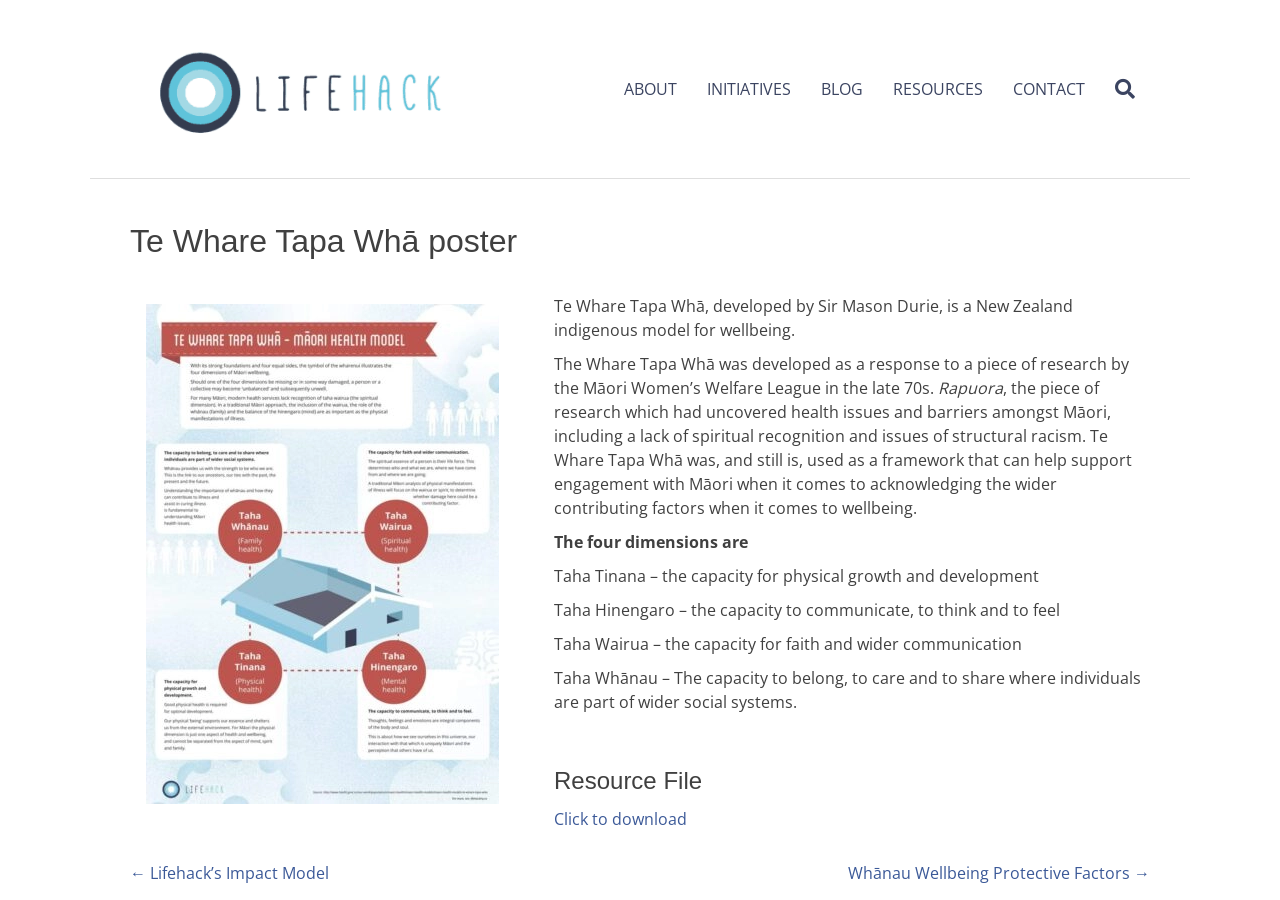Write a detailed summary of the webpage, including text, images, and layout.

This webpage is about Te Whare Tapa Whā, a New Zealand indigenous model for wellbeing developed by Sir Mason Durie. At the top left, there is a logo of Lifehack HQ, accompanied by a navigation menu with links to "ABOUT", "INITIATIVES", "BLOG", "RESOURCES", and "CONTACT". 

Below the navigation menu, there is a large heading that reads "Te Whare Tapa Whā poster". To the right of the heading, there is a large image of the Te Whare Tapa Whā poster. 

Below the image, there are several paragraphs of text that describe Te Whare Tapa Whā. The text explains that Te Whare Tapa Whā was developed as a response to a piece of research by the Māori Women’s Welfare League in the late 70s, which uncovered health issues and barriers amongst Māori. The model is used as a framework to support engagement with Māori when it comes to acknowledging the wider contributing factors to wellbeing. 

The text then explains the four dimensions of Te Whare Tapa Whā: Taha Tinana, Taha Hinengaro, Taha Wairua, and Taha Whānau. Each dimension is described in a separate paragraph. 

Below the text, there is a section with a heading "Resource File" and a link to download a resource file. At the very bottom of the page, there is a navigation menu for posts, with links to "Lifehack’s Impact Model" and "Whānau Wellbeing Protective Factors".